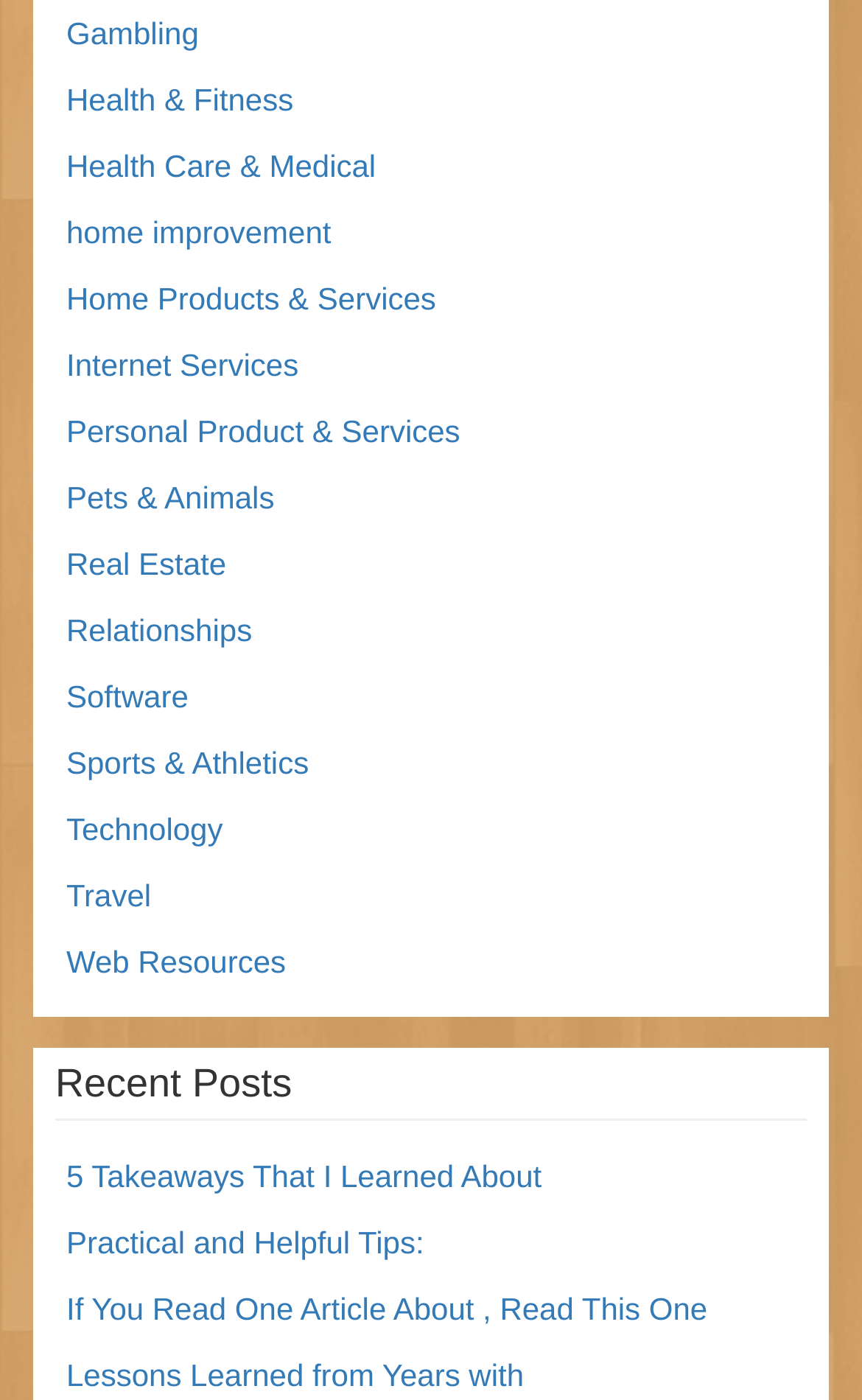Identify and provide the bounding box for the element described by: "Real Estate".

[0.077, 0.39, 0.262, 0.416]